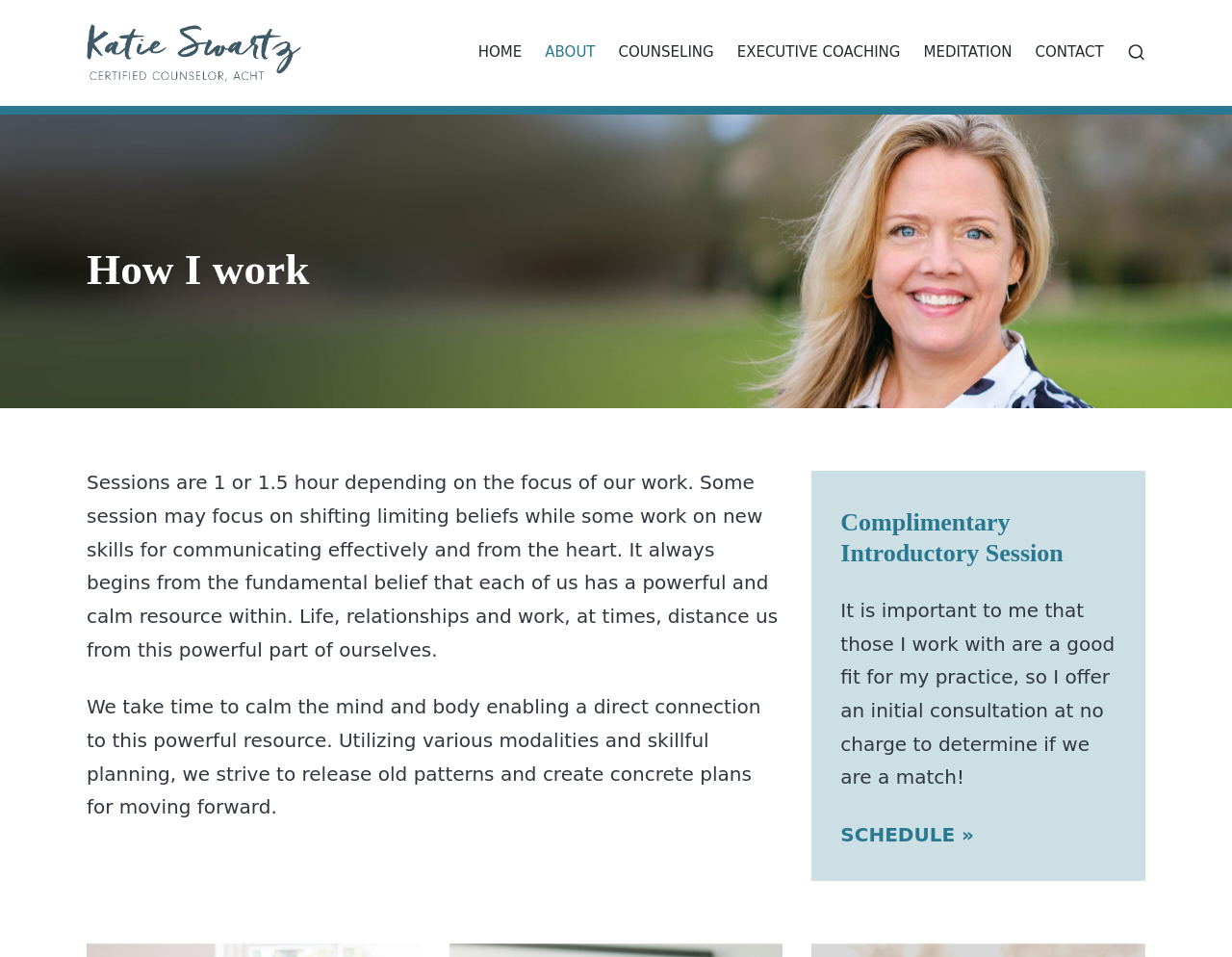What is the profession of Katie Swartz?
Please provide a full and detailed response to the question.

Based on the image and link with the text 'Katie Swartz, Certified Counselor, Bellevue' at the top of the webpage, it can be inferred that Katie Swartz is a certified counselor.